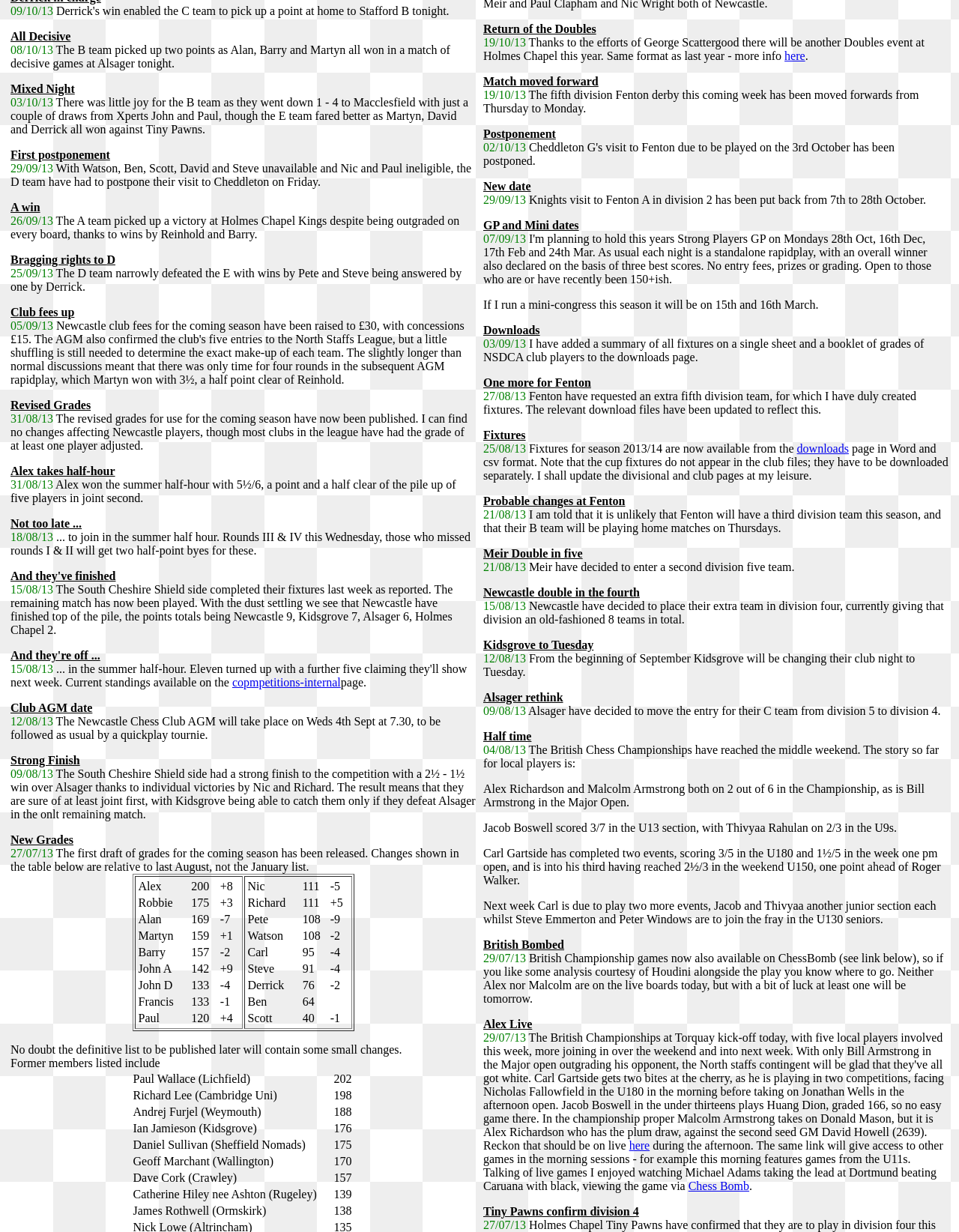What is the date of the first news item?
Give a single word or phrase answer based on the content of the image.

09/10/13